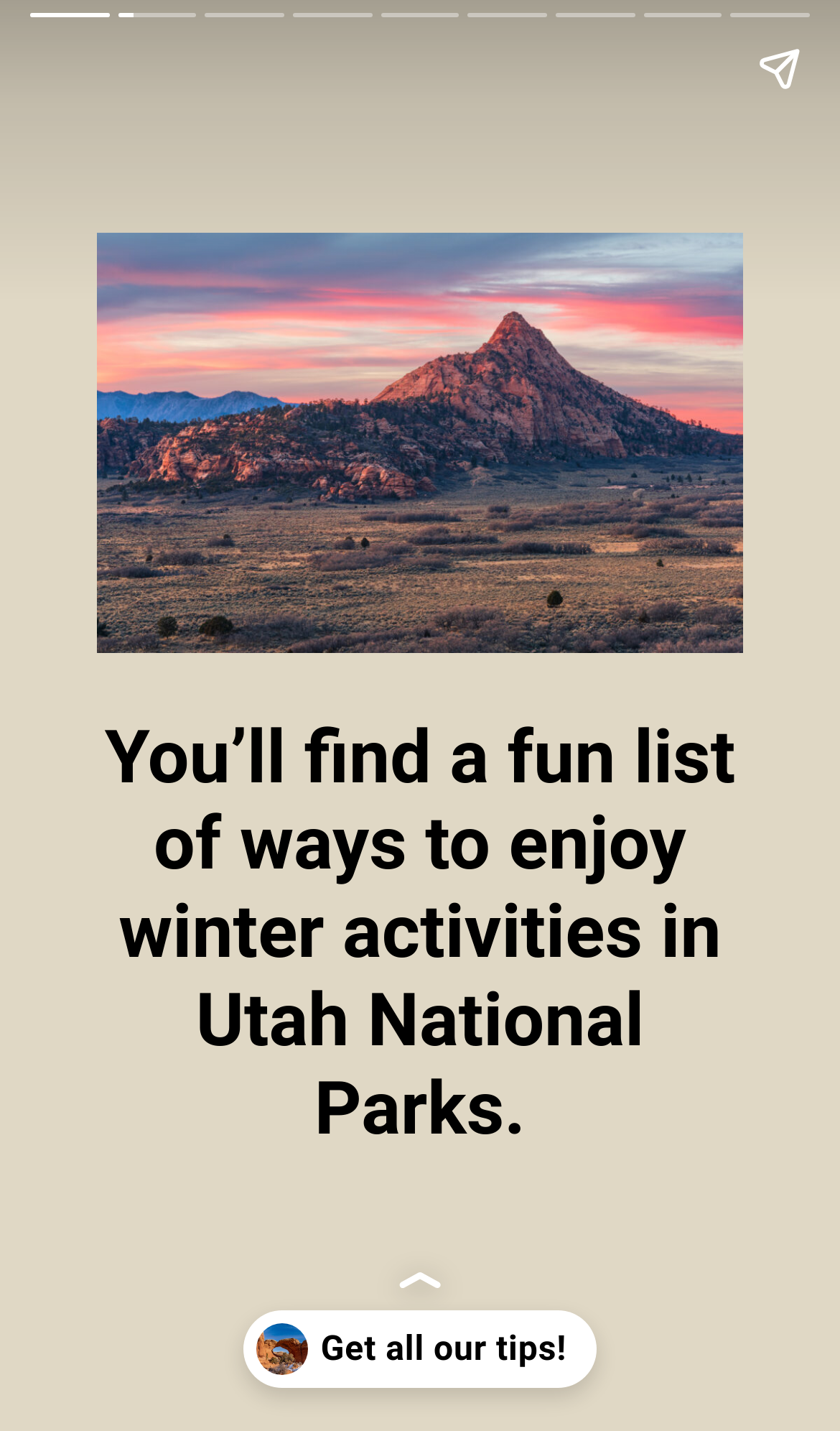What is the function of the 'Share story' button? Based on the image, give a response in one word or a short phrase.

Share content